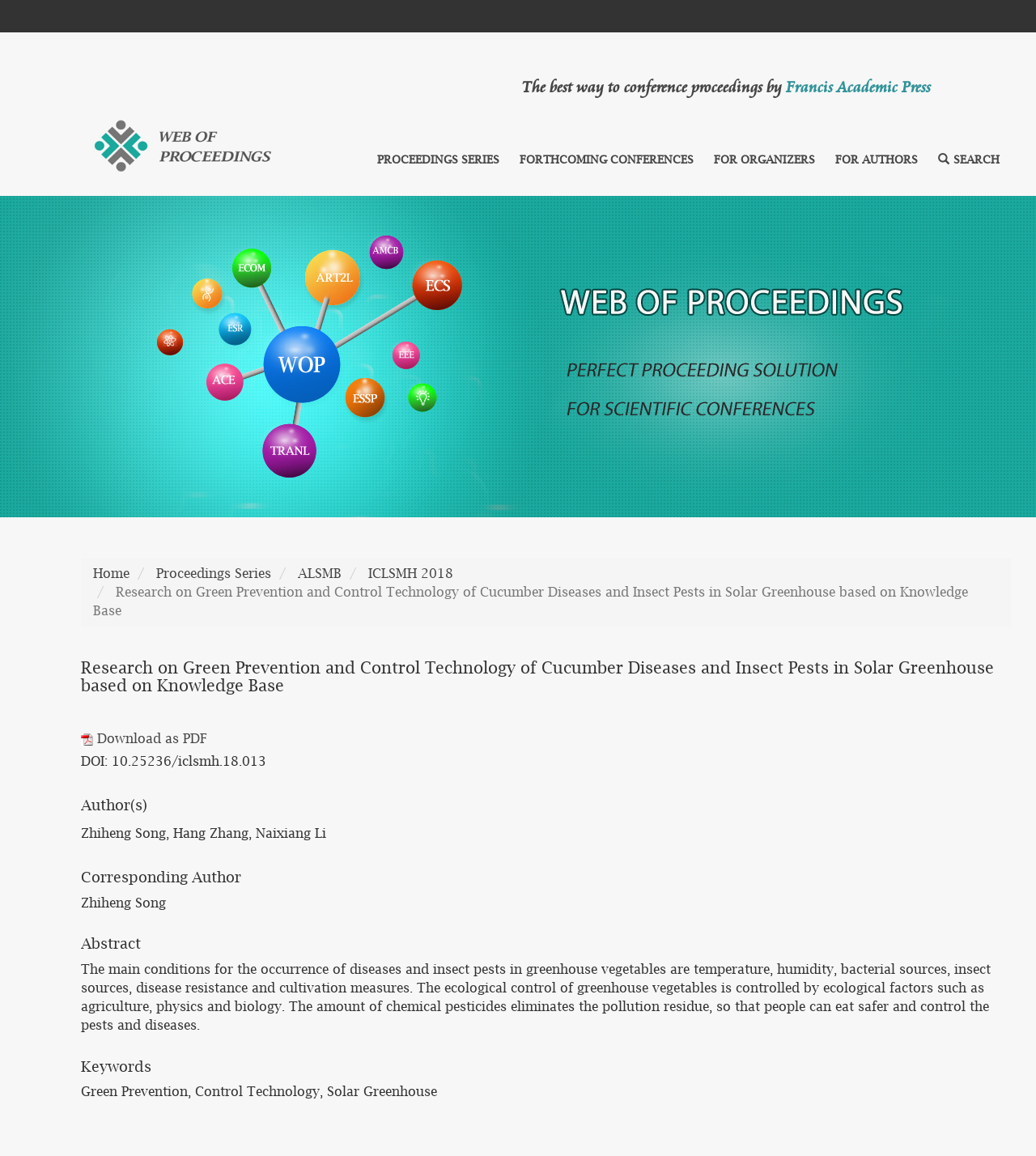Ascertain the bounding box coordinates for the UI element detailed here: "FORTHCOMING CONFERENCES". The coordinates should be provided as [left, top, right, bottom] with each value being a float between 0 and 1.

[0.502, 0.132, 0.67, 0.144]